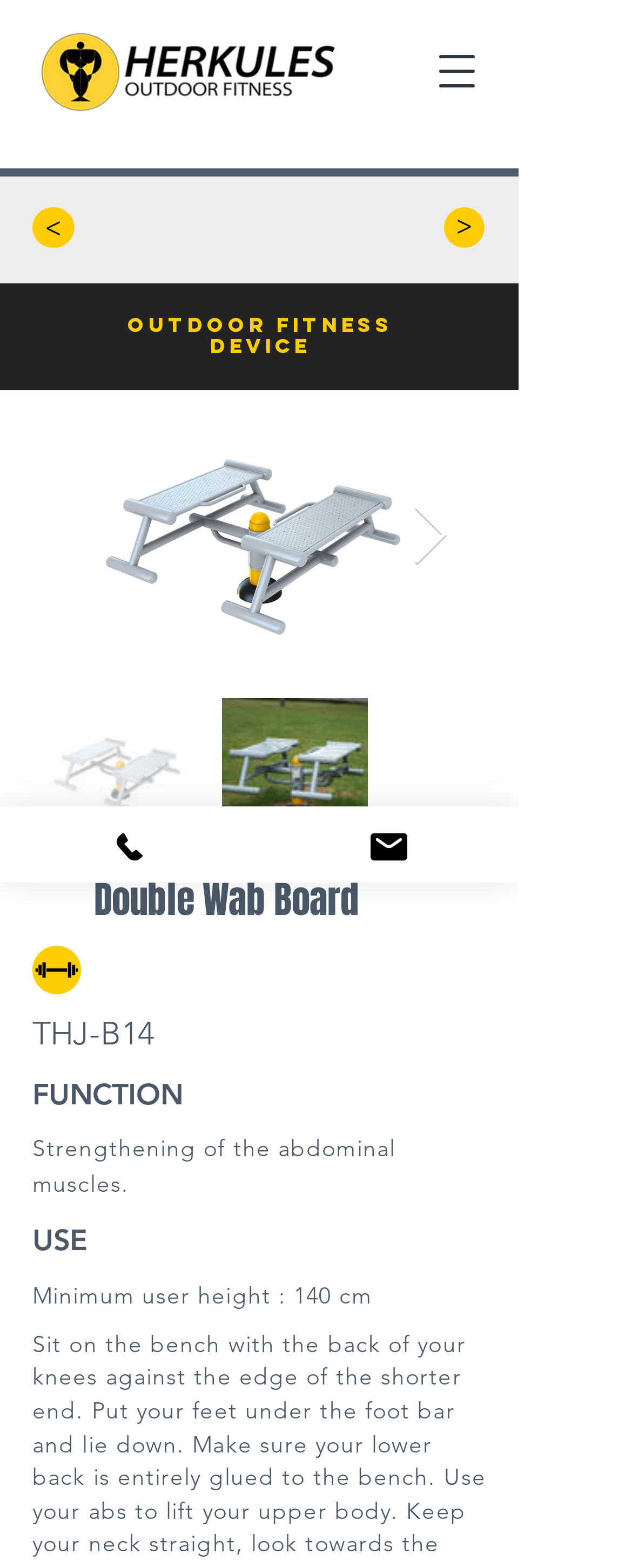Bounding box coordinates are to be given in the format (top-left x, top-left y, bottom-right x, bottom-right y). All values must be floating point numbers between 0 and 1. Provide the bounding box coordinate for the UI element described as: aria-label="Open navigation menu"

[0.659, 0.02, 0.787, 0.071]